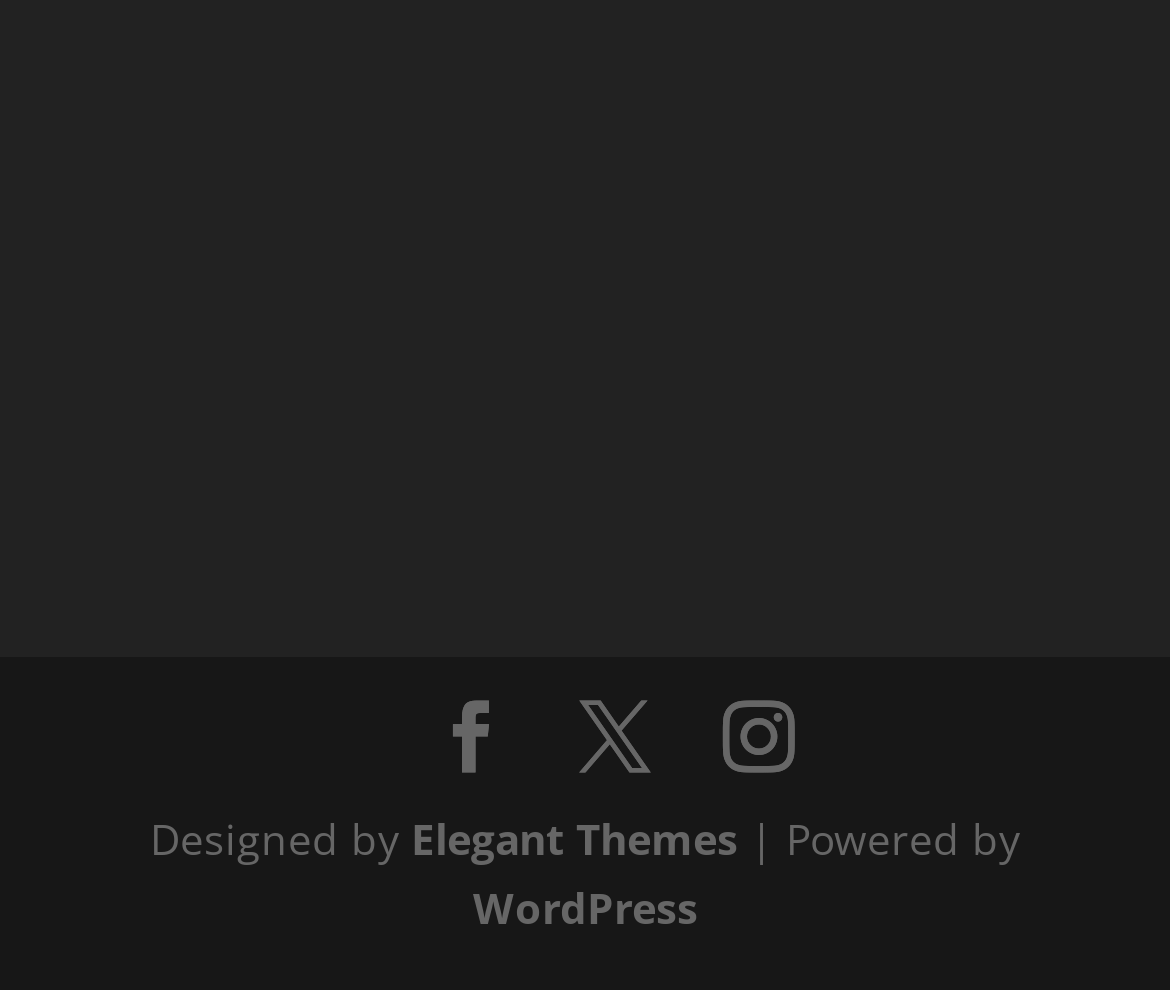What is the platform used to power the website?
Using the information from the image, give a concise answer in one word or a short phrase.

WordPress